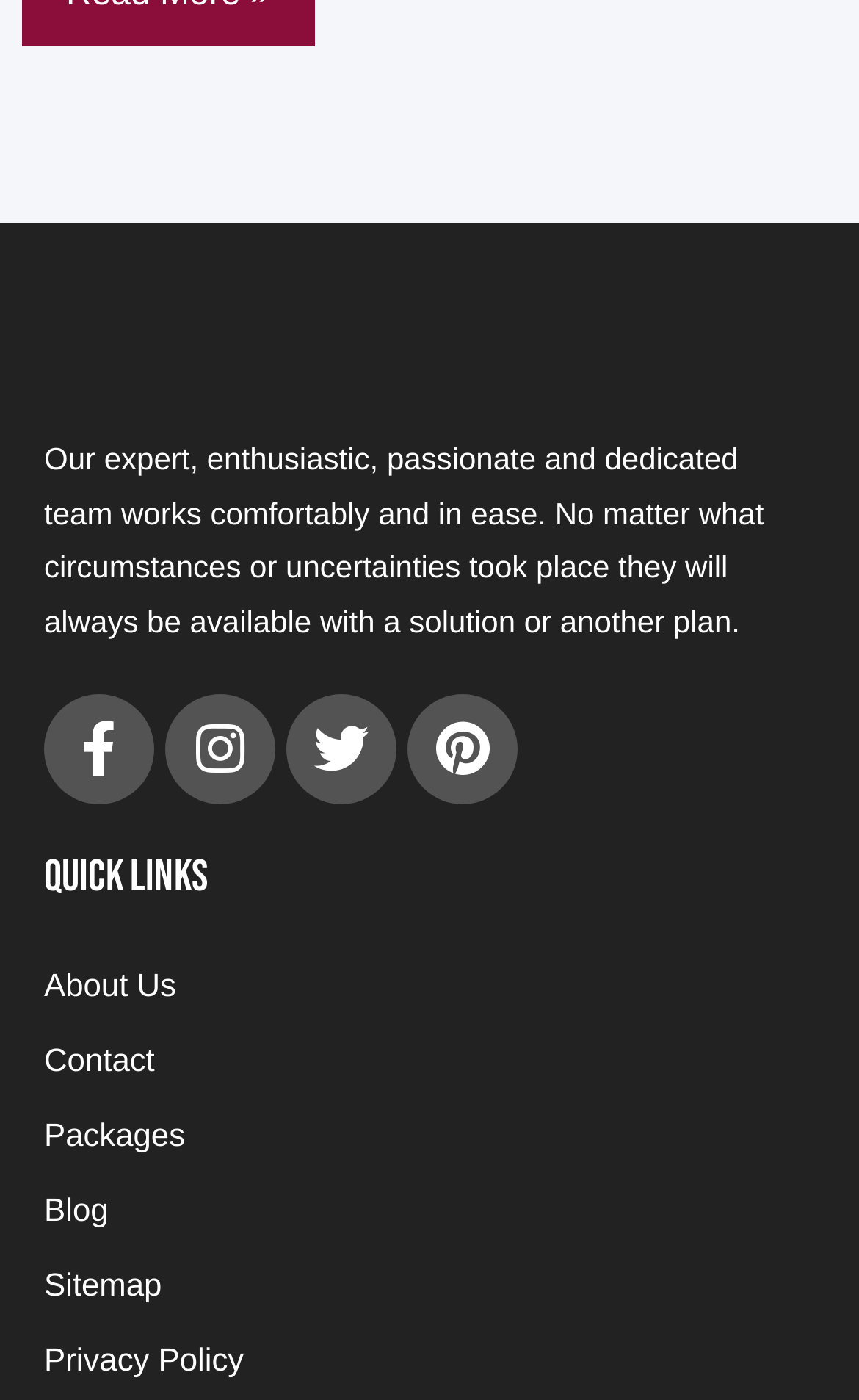Please identify the bounding box coordinates of the clickable area that will allow you to execute the instruction: "Go to About Us page".

[0.051, 0.678, 0.949, 0.732]